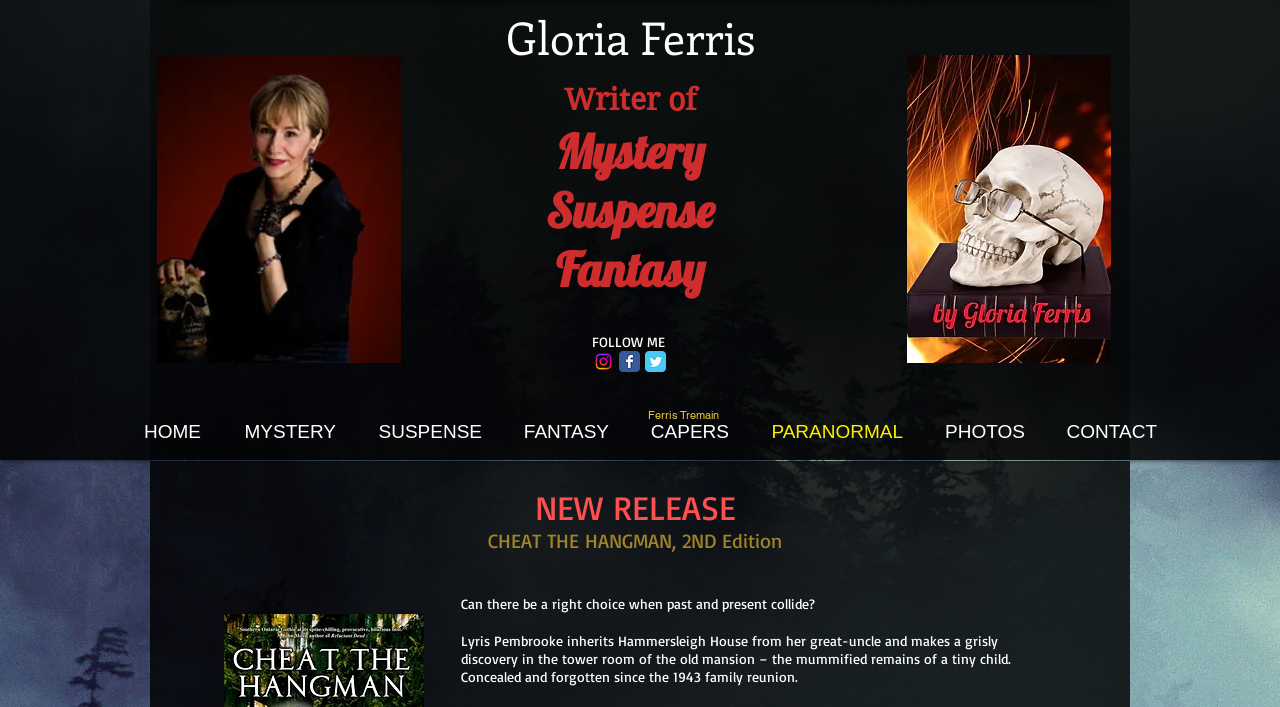What is the title of the new release book?
Please provide a comprehensive and detailed answer to the question.

The title of the new release book is CHEAT THE HANGMAN, 2ND Edition, which is mentioned in the StaticText element on the webpage.